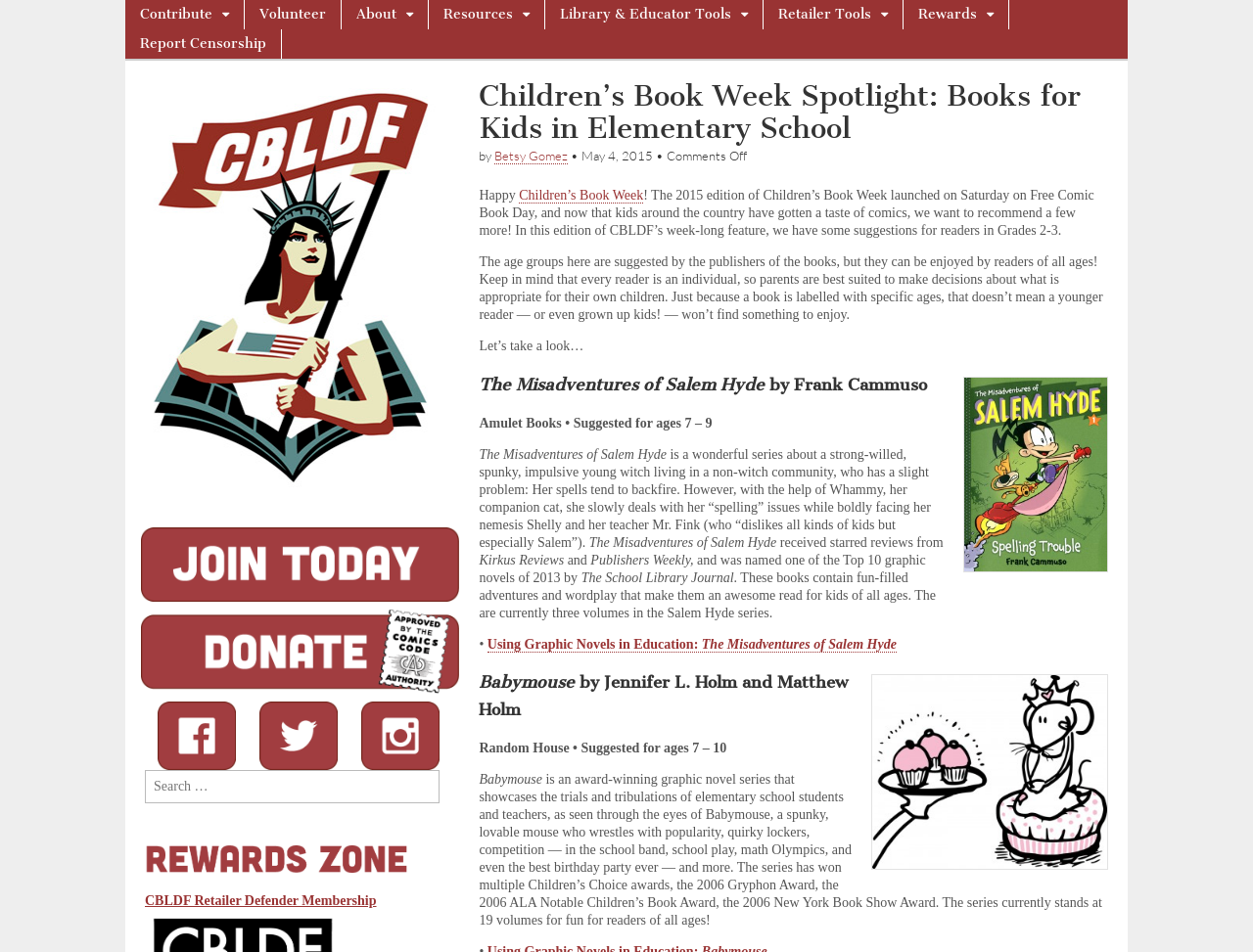Generate the title text from the webpage.

Children’s Book Week Spotlight: Books for Kids in Elementary School